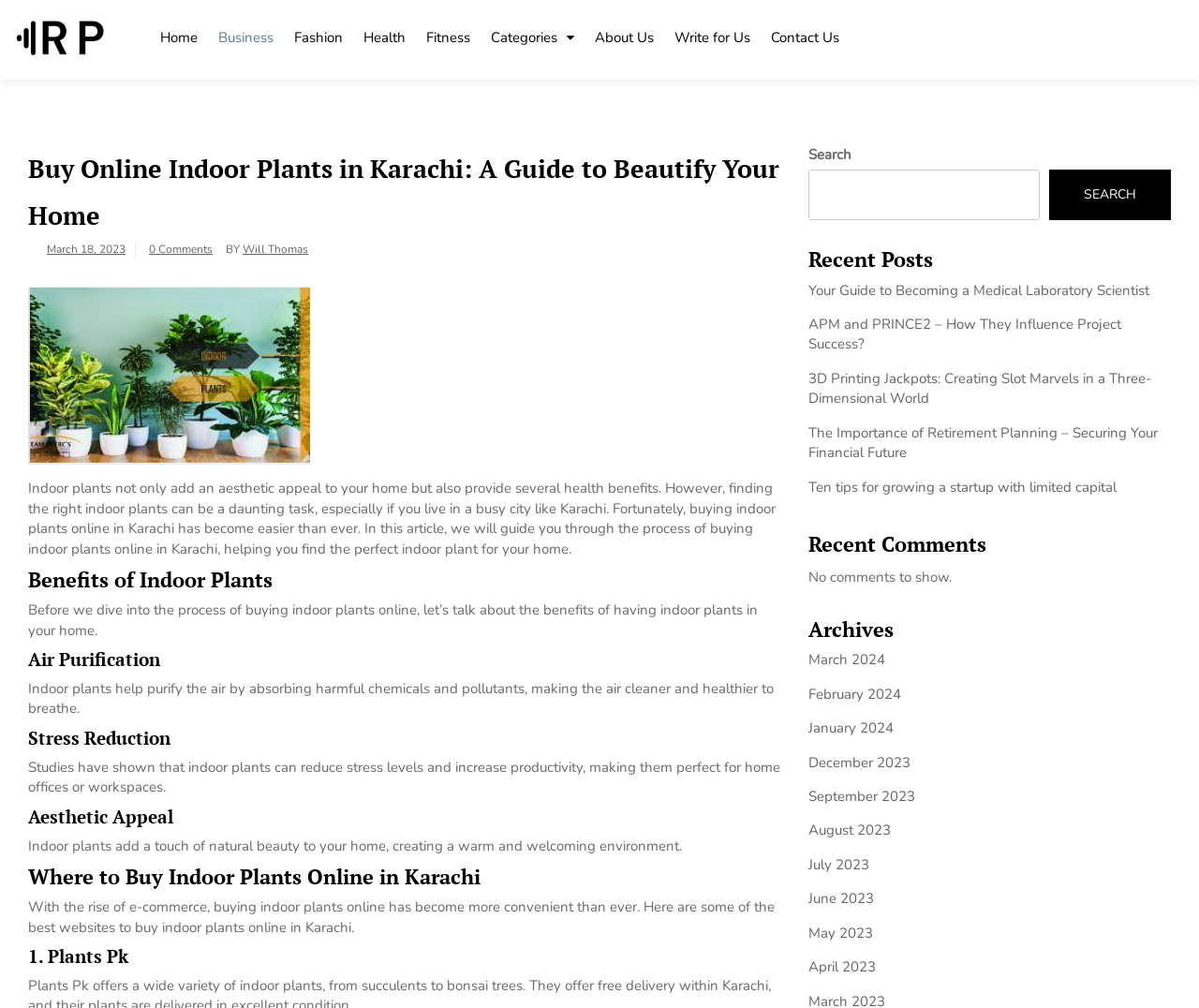Please identify the bounding box coordinates of the element's region that needs to be clicked to fulfill the following instruction: "Click the 'Contact Us' link". The bounding box coordinates should consist of four float numbers between 0 and 1, i.e., [left, top, right, bottom].

[0.635, 0.009, 0.709, 0.06]